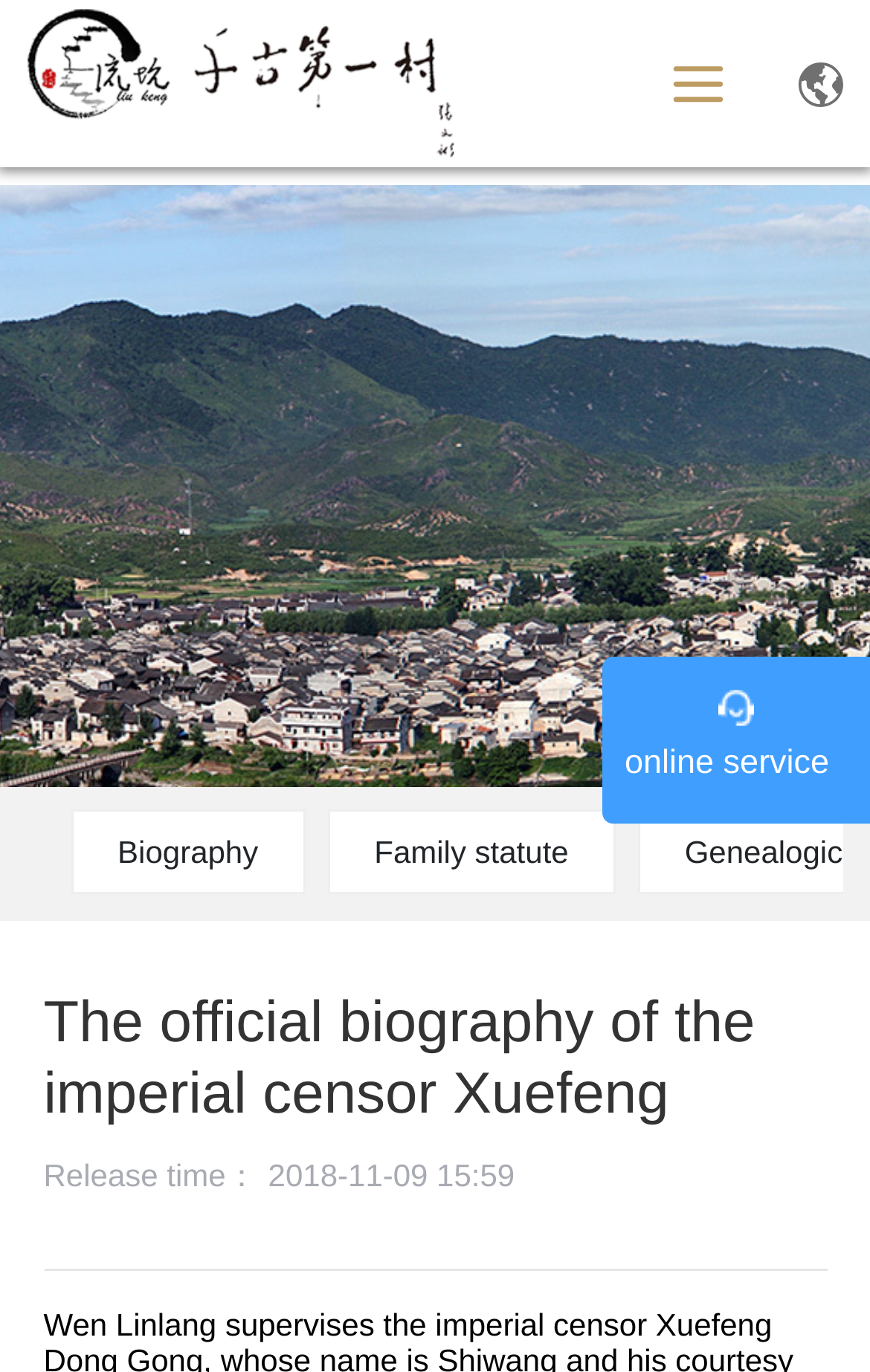Using the element description: "Biography", determine the bounding box coordinates for the specified UI element. The coordinates should be four float numbers between 0 and 1, [left, top, right, bottom].

[0.081, 0.59, 0.351, 0.652]